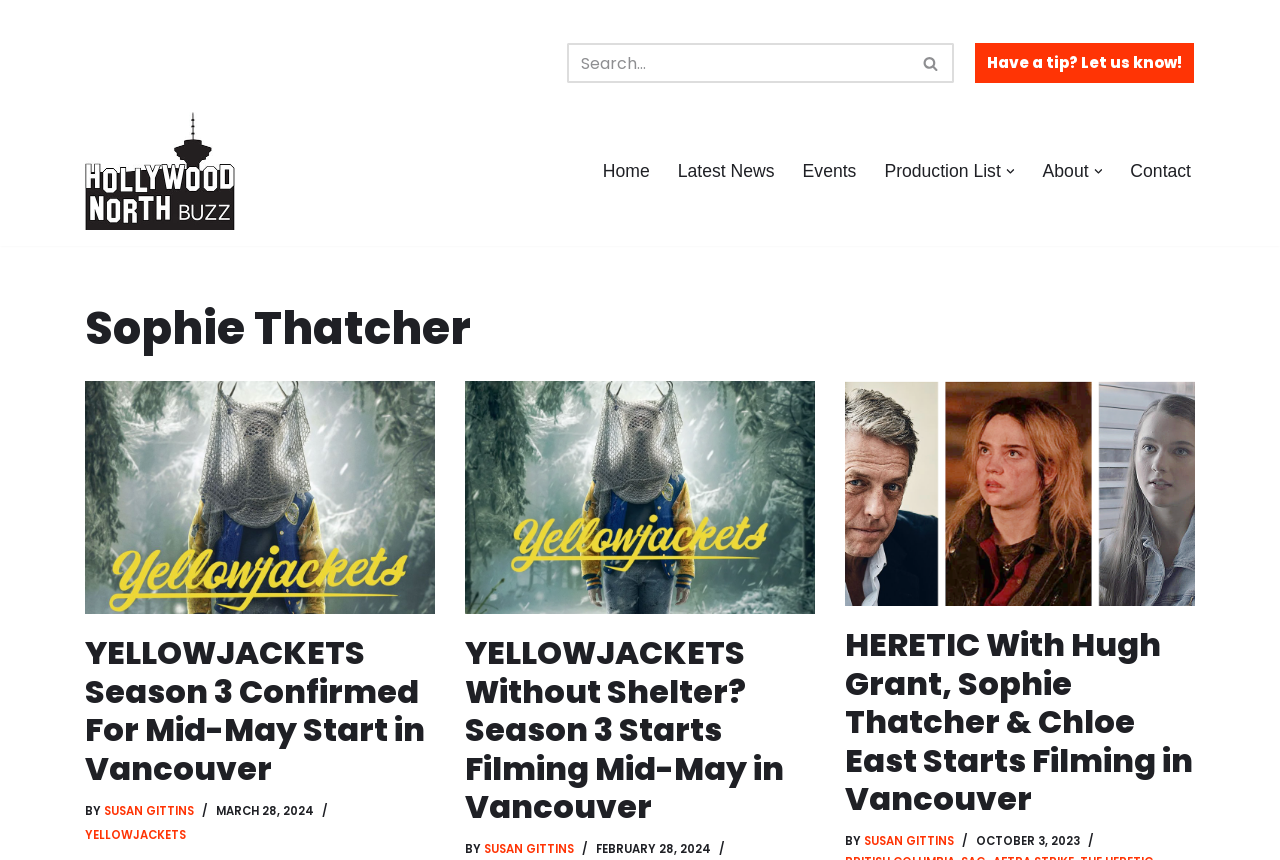Please identify the bounding box coordinates of the region to click in order to complete the task: "View the production list". The coordinates must be four float numbers between 0 and 1, specified as [left, top, right, bottom].

[0.691, 0.182, 0.782, 0.216]